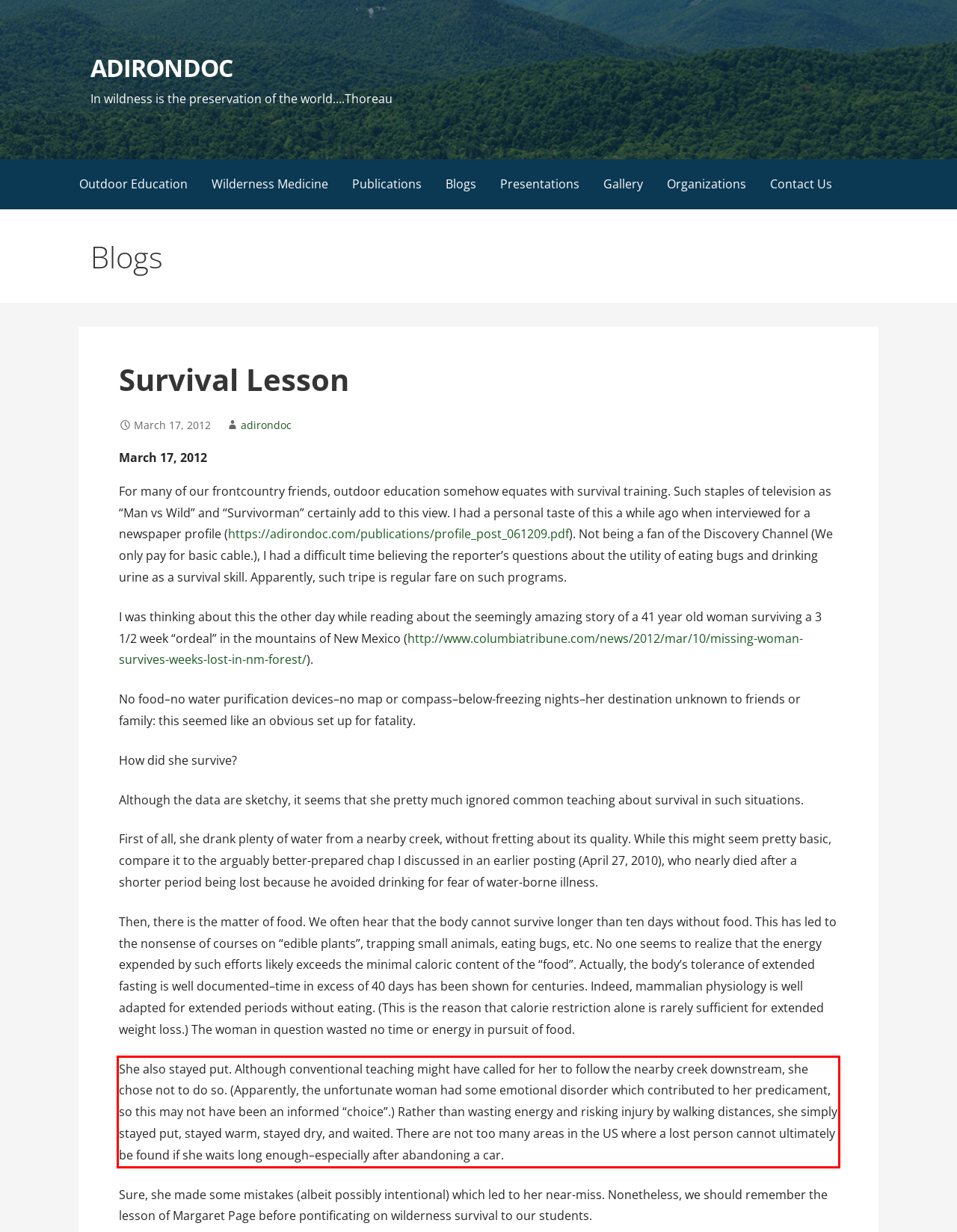You have a webpage screenshot with a red rectangle surrounding a UI element. Extract the text content from within this red bounding box.

She also stayed put. Although conventional teaching might have called for her to follow the nearby creek downstream, she chose not to do so. (Apparently, the unfortunate woman had some emotional disorder which contributed to her predicament, so this may not have been an informed “choice”.) Rather than wasting energy and risking injury by walking distances, she simply stayed put, stayed warm, stayed dry, and waited. There are not too many areas in the US where a lost person cannot ultimately be found if she waits long enough–especially after abandoning a car.